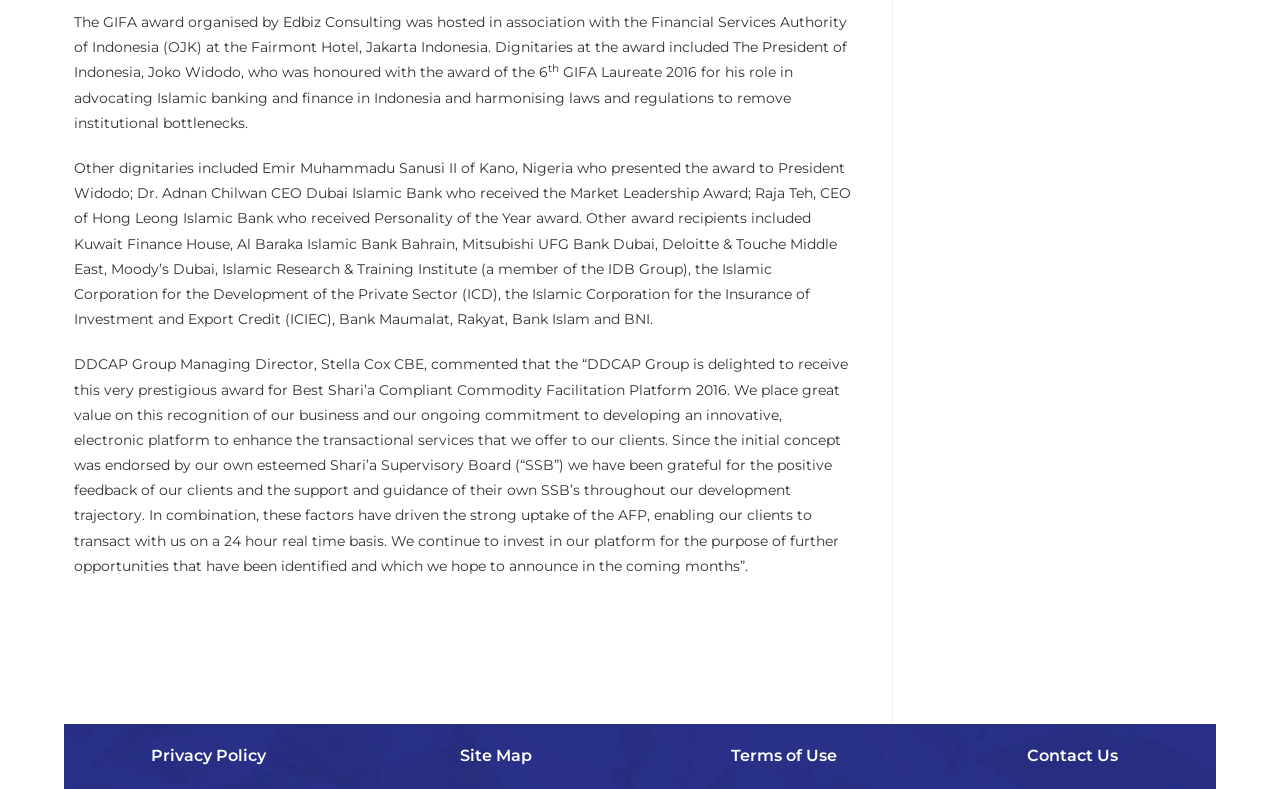Based on the provided description, "Terms of Use", find the bounding box of the corresponding UI element in the screenshot.

[0.571, 0.946, 0.654, 0.97]